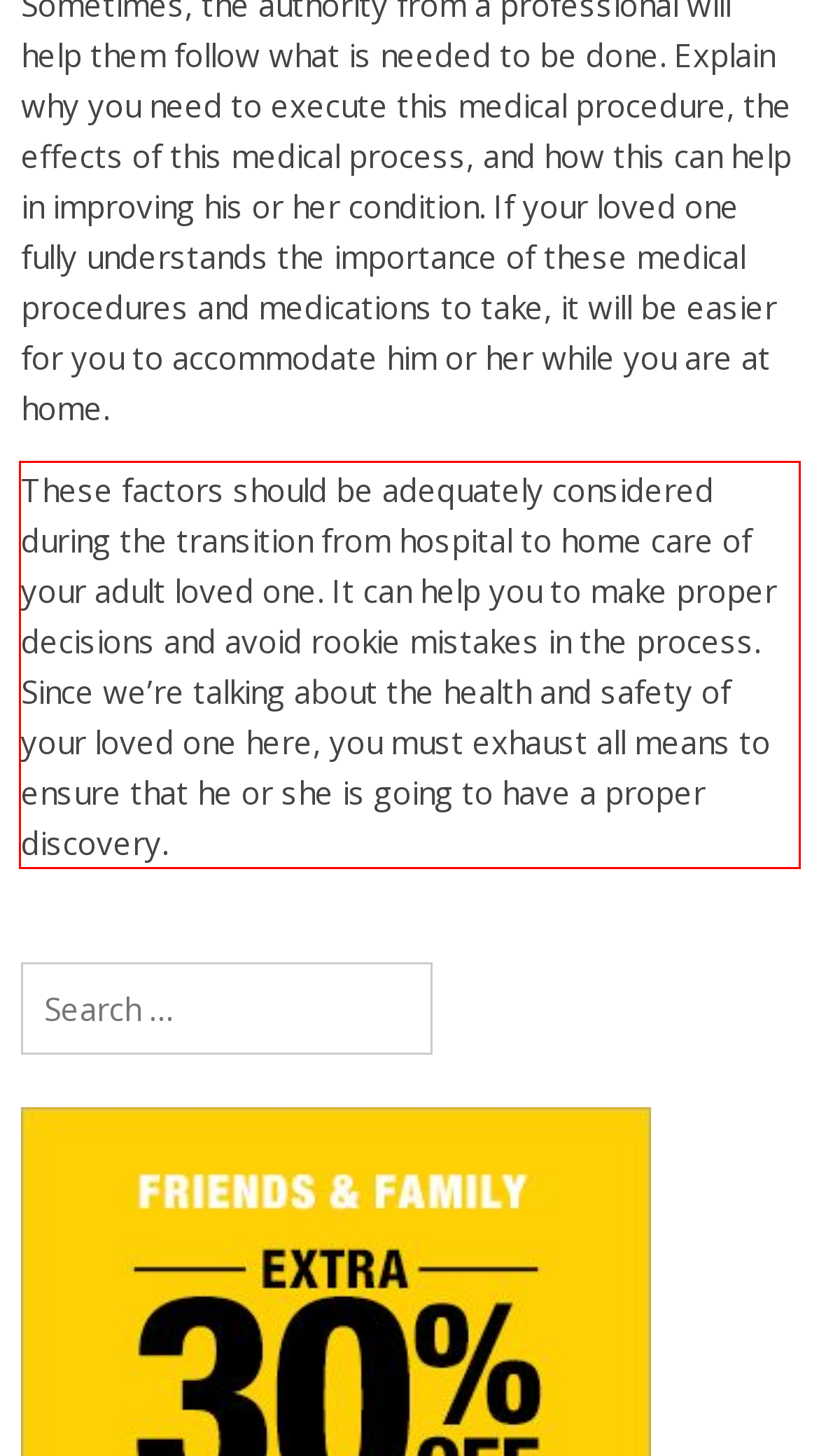Identify and extract the text within the red rectangle in the screenshot of the webpage.

These factors should be adequately considered during the transition from hospital to home care of your adult loved one. It can help you to make proper decisions and avoid rookie mistakes in the process. Since we’re talking about the health and safety of your loved one here, you must exhaust all means to ensure that he or she is going to have a proper discovery.